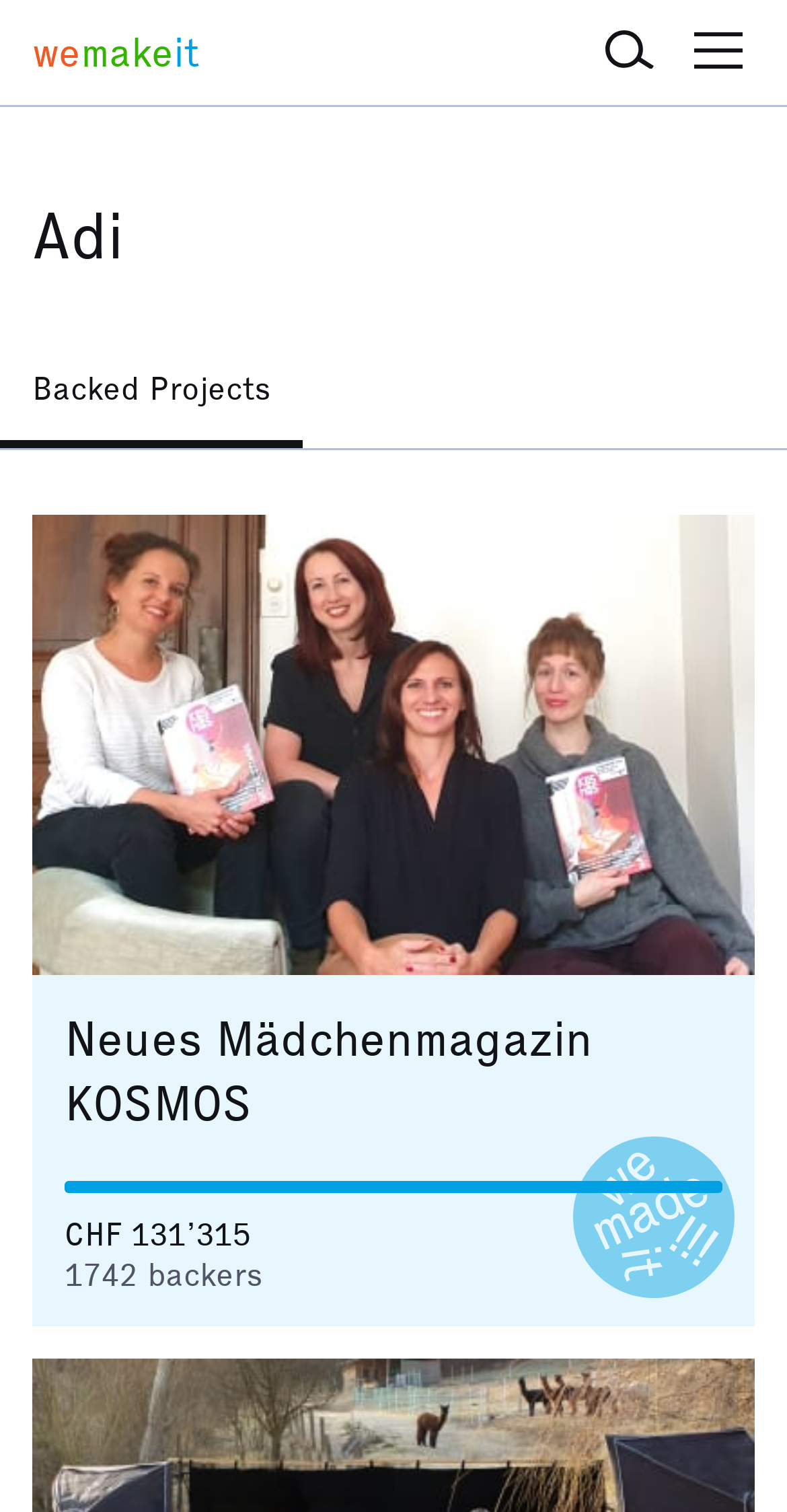What is the name of the project being funded?
Please provide a comprehensive and detailed answer to the question.

The name of the project being funded can be found in the heading with the text 'Neues Mädchenmagazin KOSMOS', which is also the alt text of the image below it.